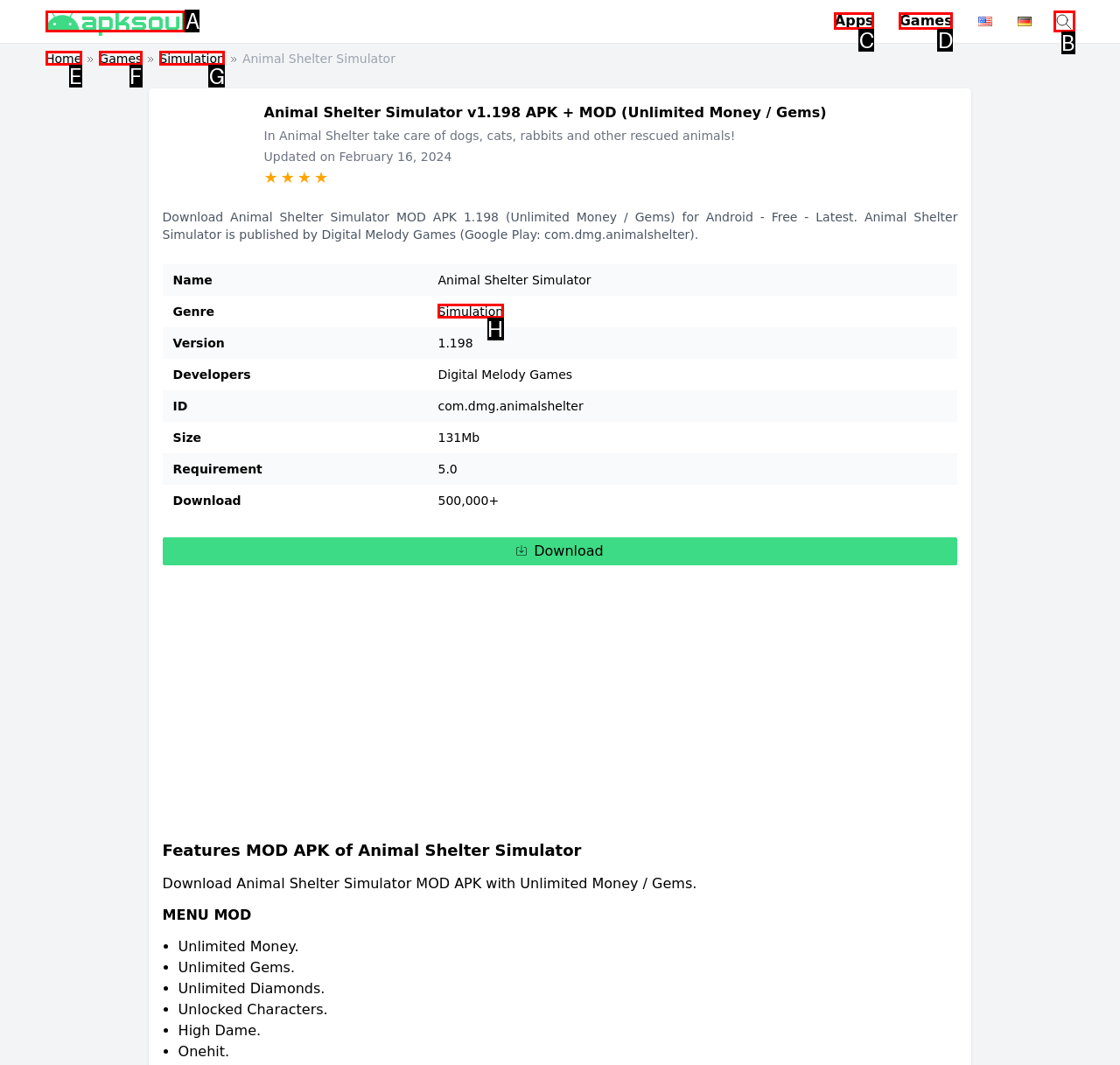Based on the provided element description: parent_node: Apps Games title="ApkSoul.net", identify the best matching HTML element. Respond with the corresponding letter from the options shown.

A